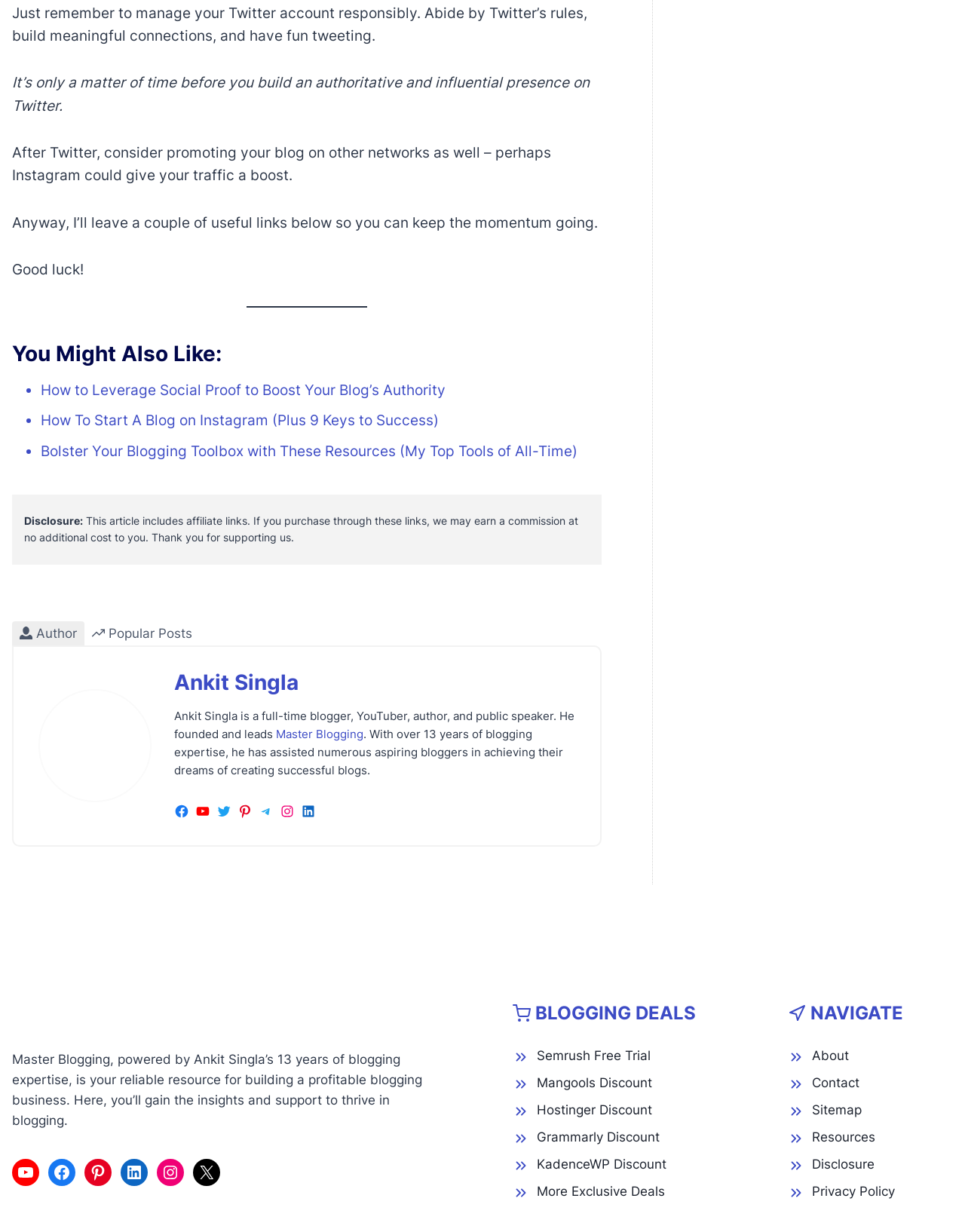Locate the bounding box coordinates of the area to click to fulfill this instruction: "Check question #707780 on Yade". The bounding box should be presented as four float numbers between 0 and 1, in the order [left, top, right, bottom].

None